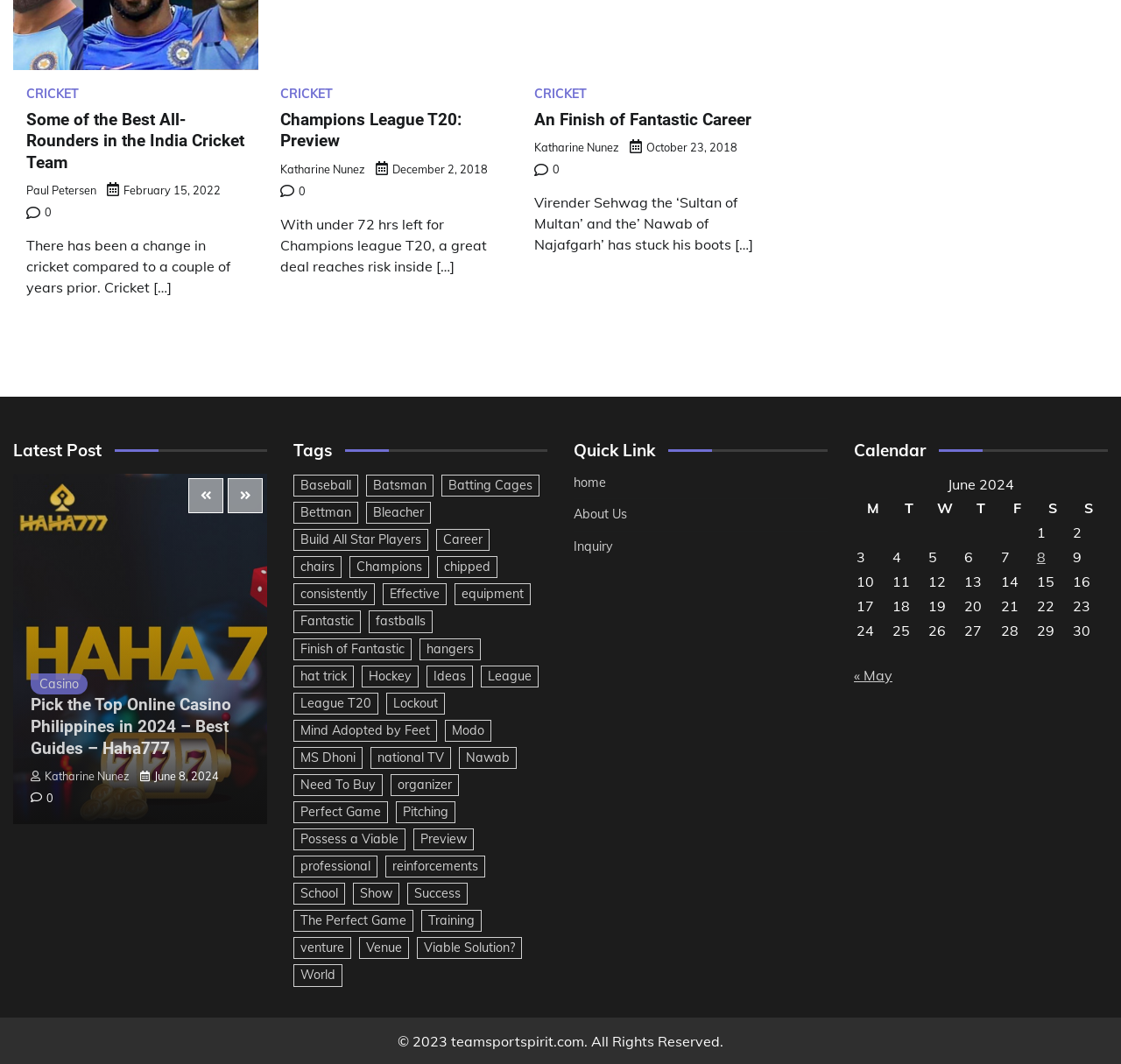What is the date of the article 'Champions League T20: Preview'?
Based on the image, provide a one-word or brief-phrase response.

December 2, 2018